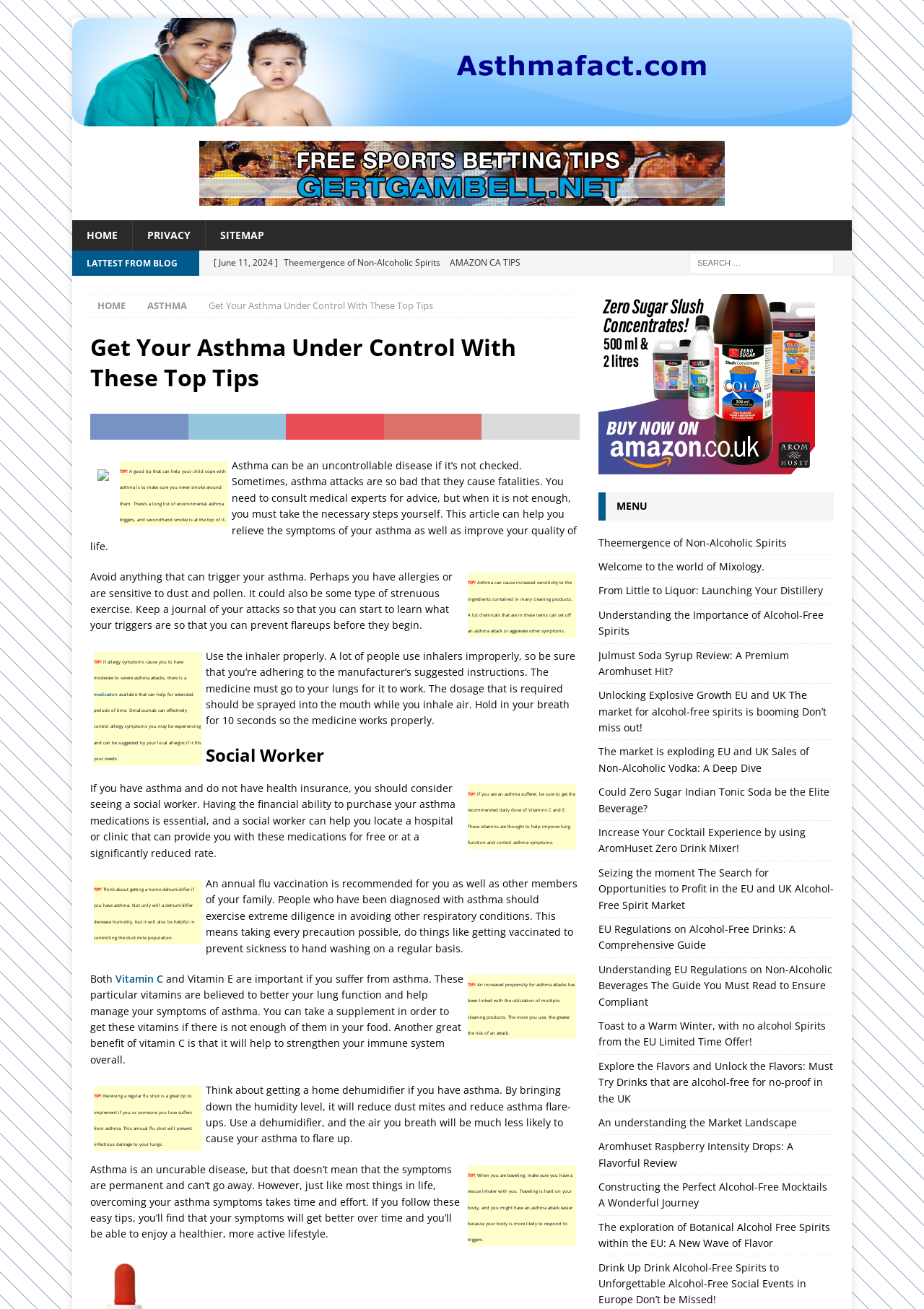Analyze the image and provide a detailed answer to the question: What is the function of the 'HOME' link?

The 'HOME' link is located at the top left corner of the webpage, and it is a common convention in web design to have a 'HOME' link that takes users back to the homepage of the website. Therefore, I can infer that the function of this link is to navigate users to the homepage.